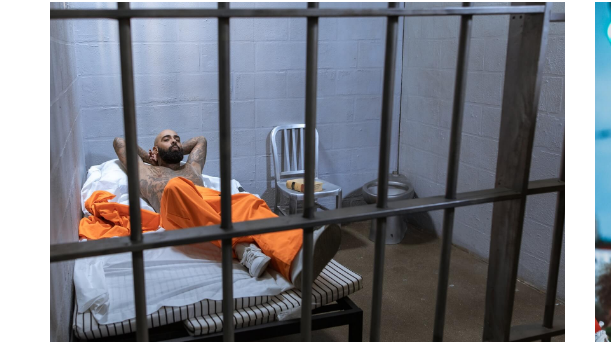What is in the background of the prison cell?
Based on the visual details in the image, please answer the question thoroughly.

The caption describes the background of the prison cell, highlighting the minimalistic and austere living conditions, which includes a plain chair and a toilet, emphasizing the harsh realities of prison life.